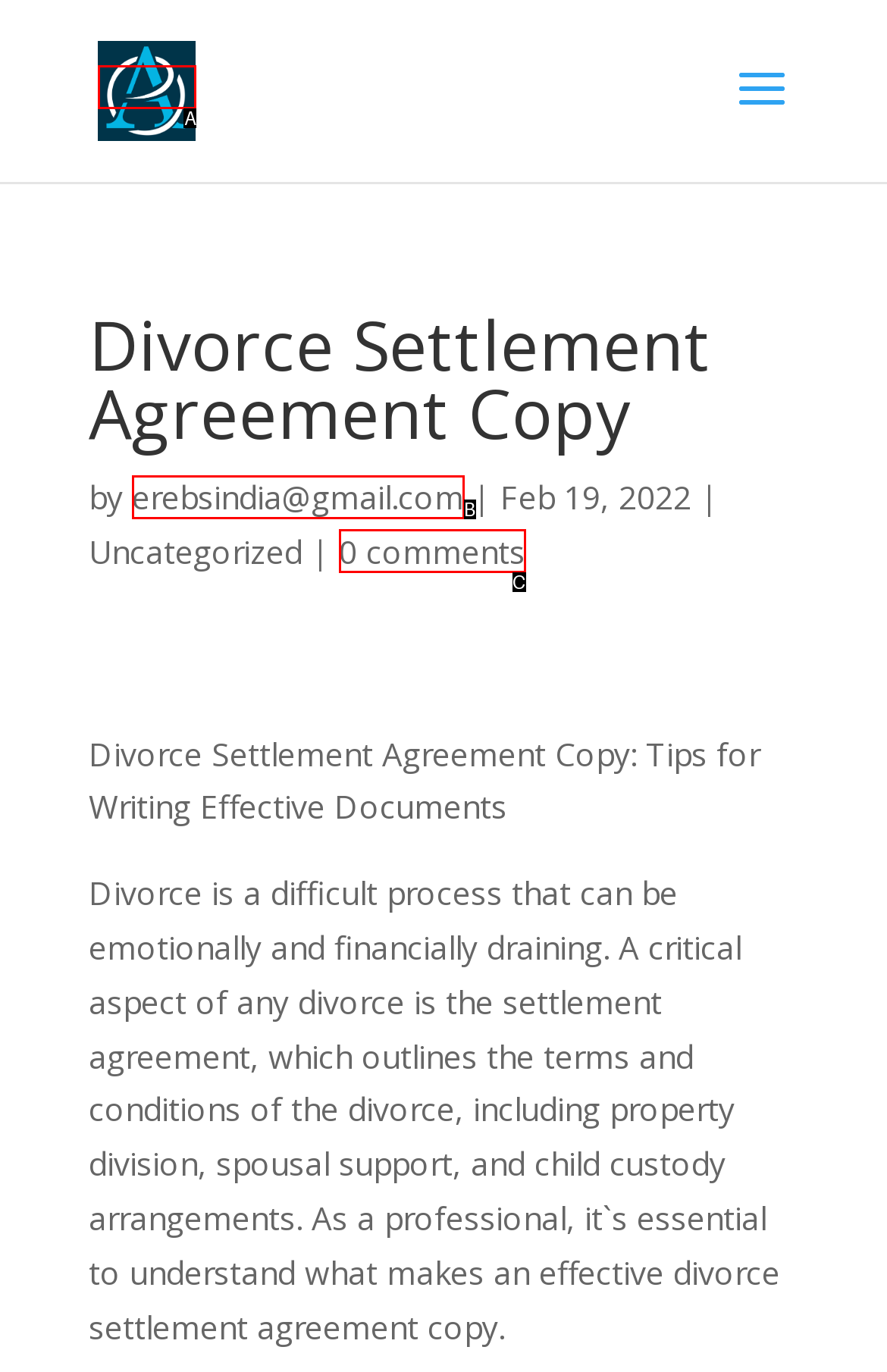Find the HTML element that corresponds to the description: 0 comments. Indicate your selection by the letter of the appropriate option.

C